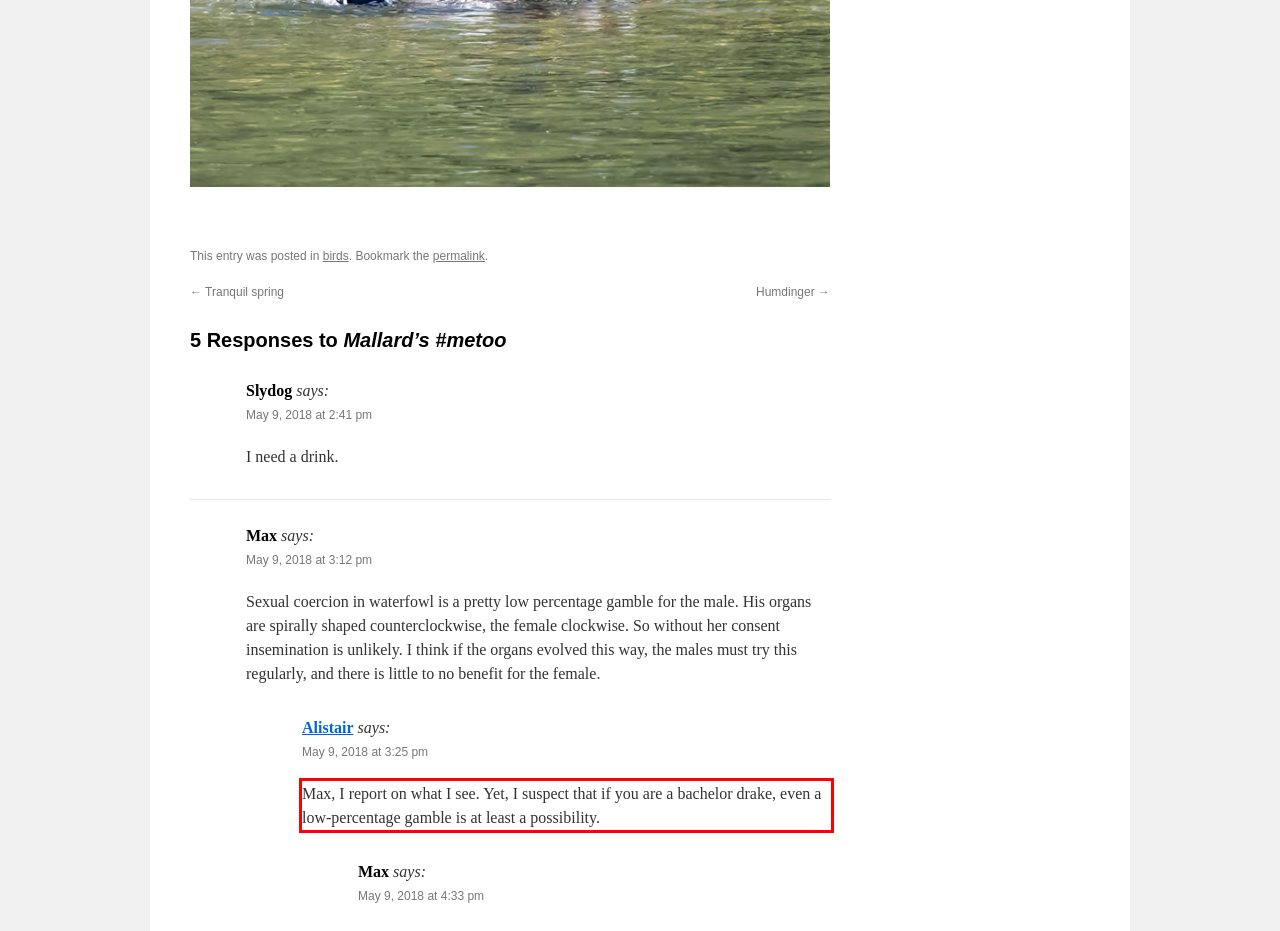Please identify the text within the red rectangular bounding box in the provided webpage screenshot.

Max, I report on what I see. Yet, I suspect that if you are a bachelor drake, even a low-percentage gamble is at least a possibility.